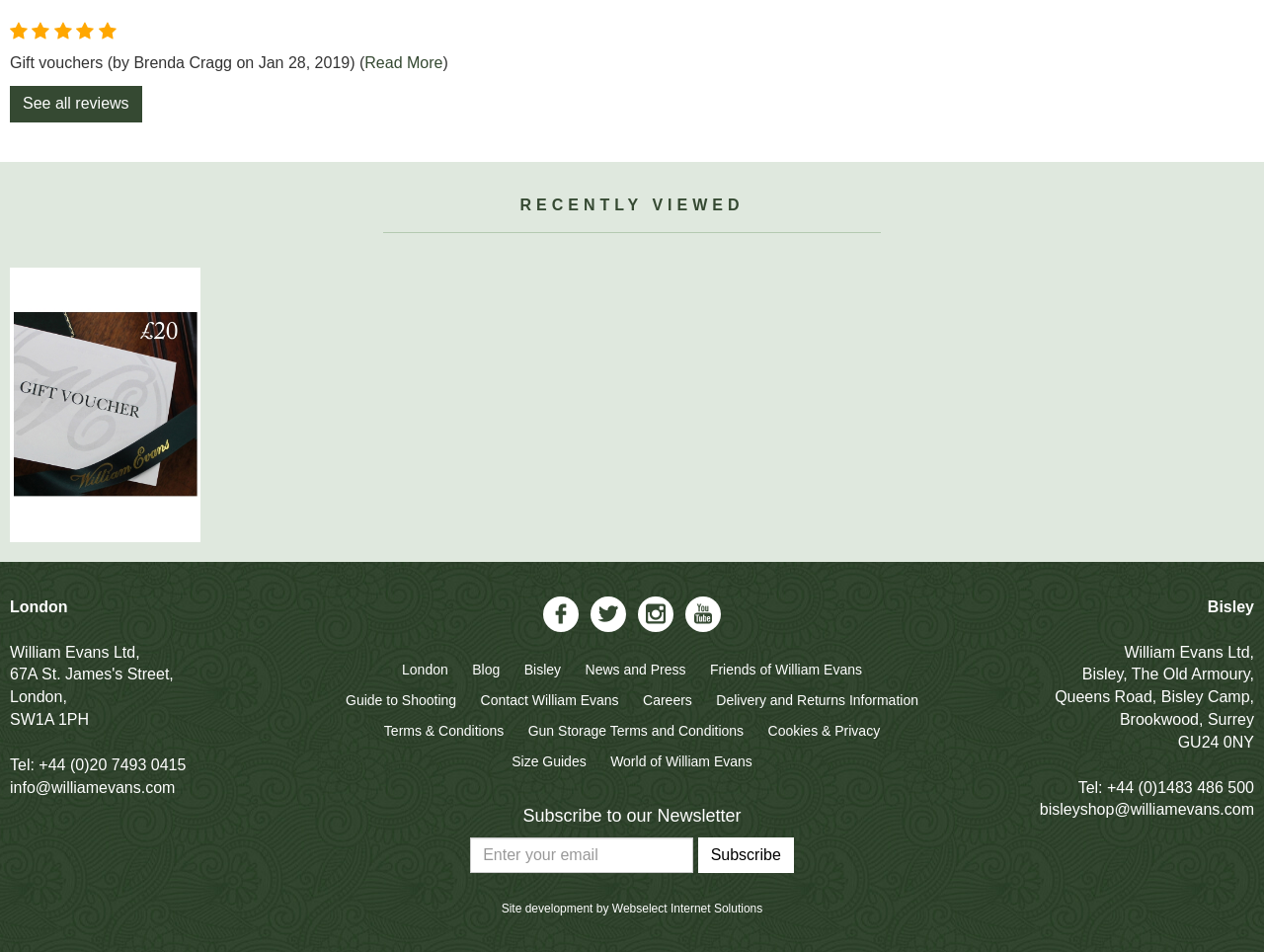Please identify the bounding box coordinates for the region that you need to click to follow this instruction: "Click on 'London'".

[0.318, 0.695, 0.355, 0.711]